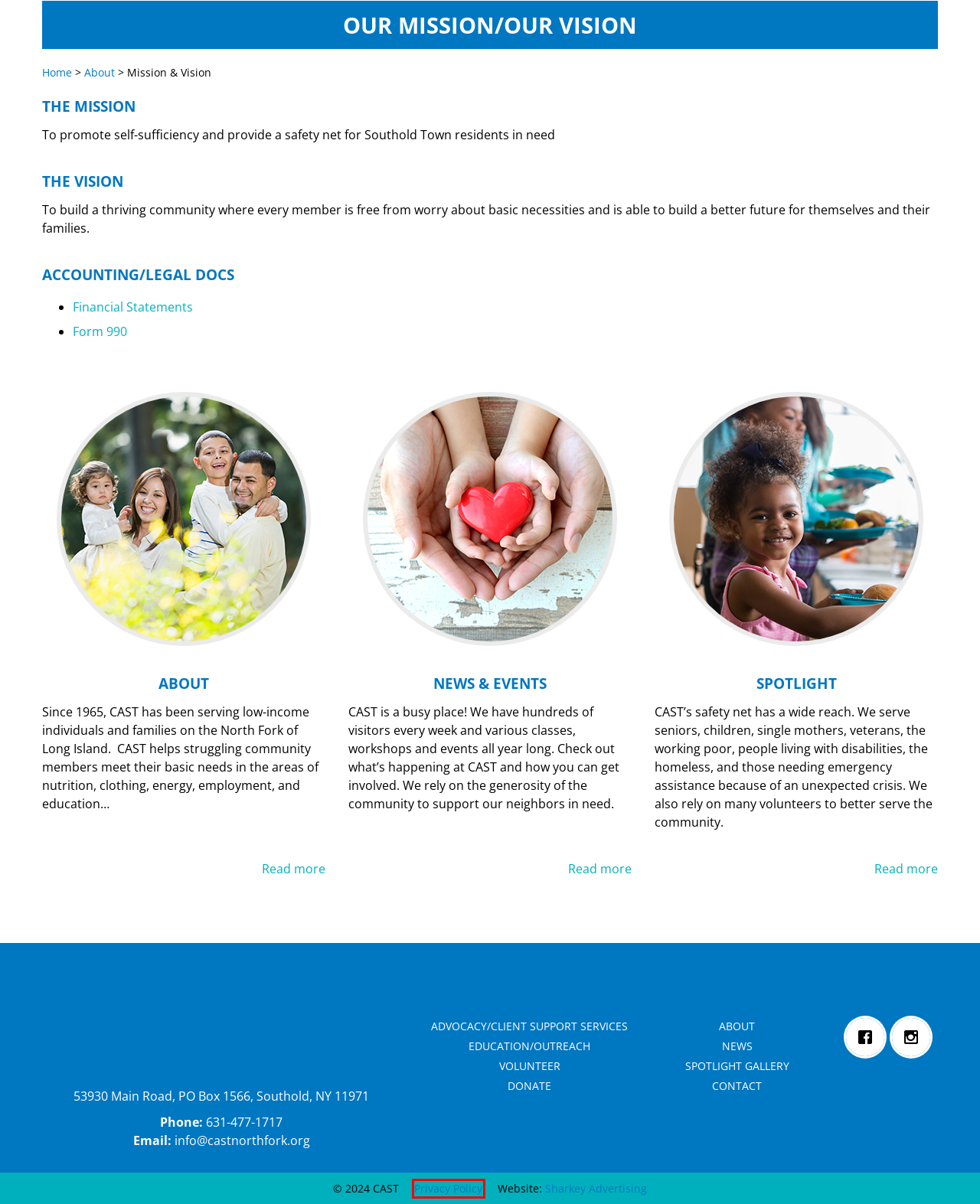You are provided with a screenshot of a webpage that has a red bounding box highlighting a UI element. Choose the most accurate webpage description that matches the new webpage after clicking the highlighted element. Here are your choices:
A. Privacy Policy – Center for Advocacy | Support | Transformation
B. Contact – Center for Advocacy | Support | Transformation
C. Center for Advocacy | Support | Transformation – Neighbors helping Neighbors
D. Donate – Center for Advocacy | Support | Transformation
E. Advocacy/Client Support Services – Center for Advocacy | Support | Transformation
F. About – Center for Advocacy | Support | Transformation
G. Volunteer – Center for Advocacy | Support | Transformation
H. Education/Outreach – Center for Advocacy | Support | Transformation

A